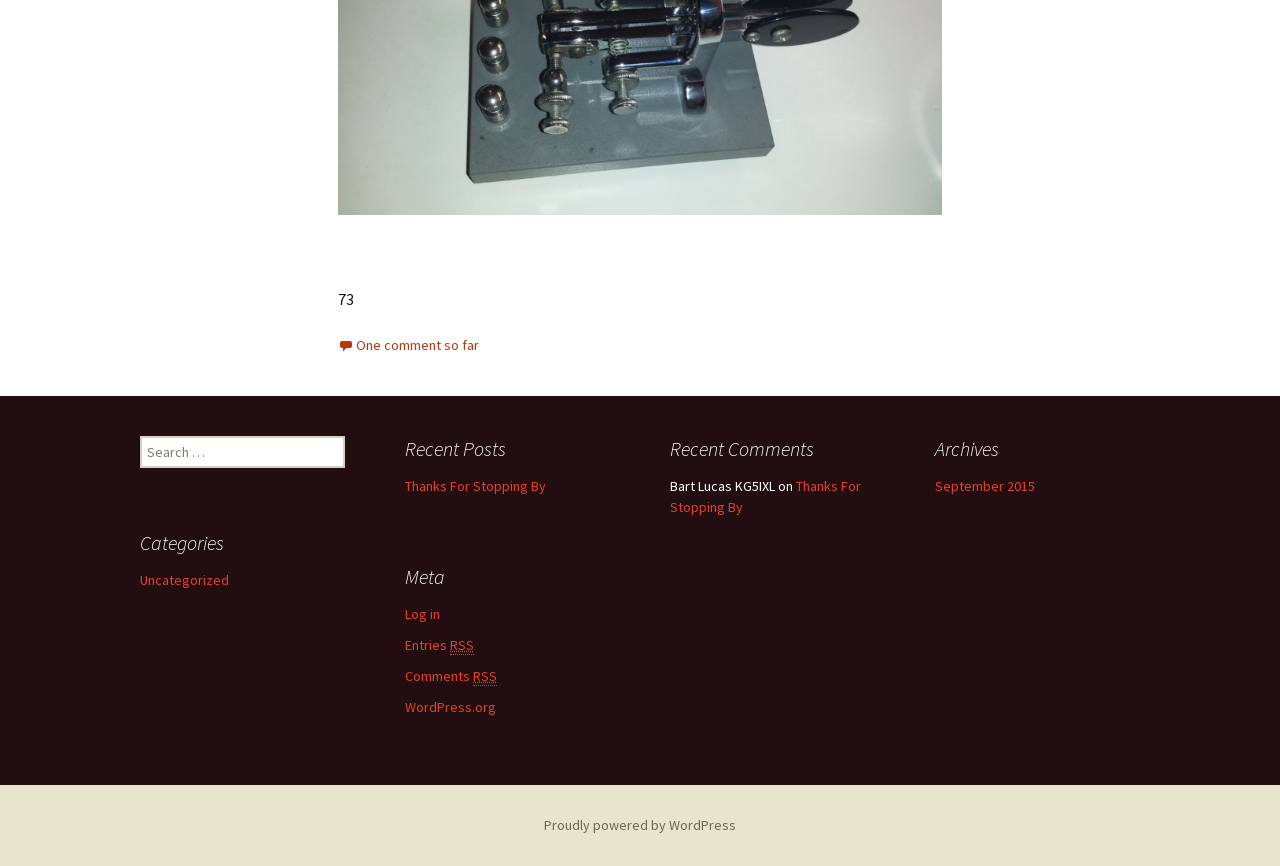Please locate the bounding box coordinates for the element that should be clicked to achieve the following instruction: "View archives for September 2015". Ensure the coordinates are given as four float numbers between 0 and 1, i.e., [left, top, right, bottom].

[0.73, 0.55, 0.809, 0.571]